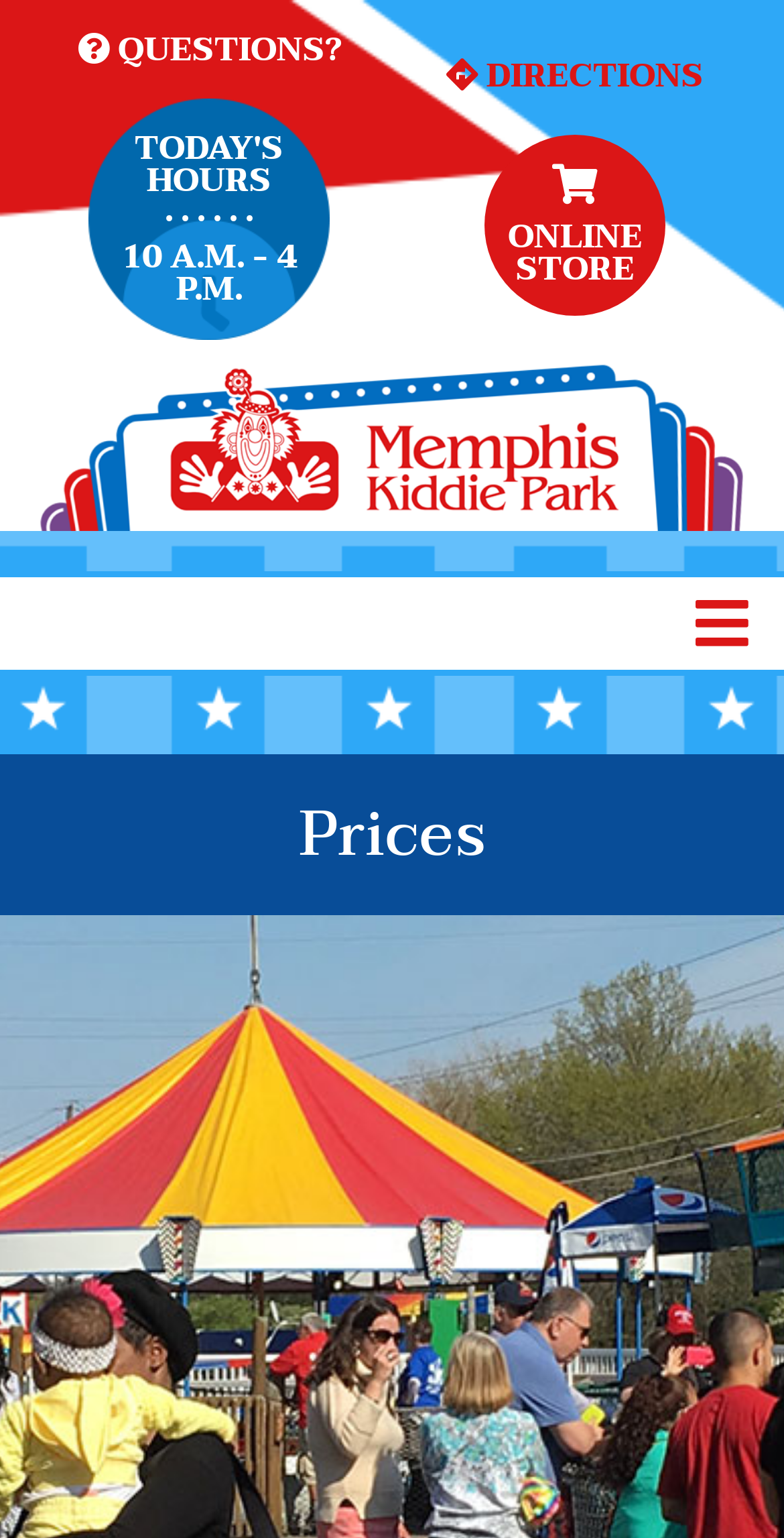Determine the bounding box coordinates in the format (top-left x, top-left y, bottom-right x, bottom-right y). Ensure all values are floating point numbers between 0 and 1. Identify the bounding box of the UI element described by: Online Store

[0.618, 0.087, 0.849, 0.205]